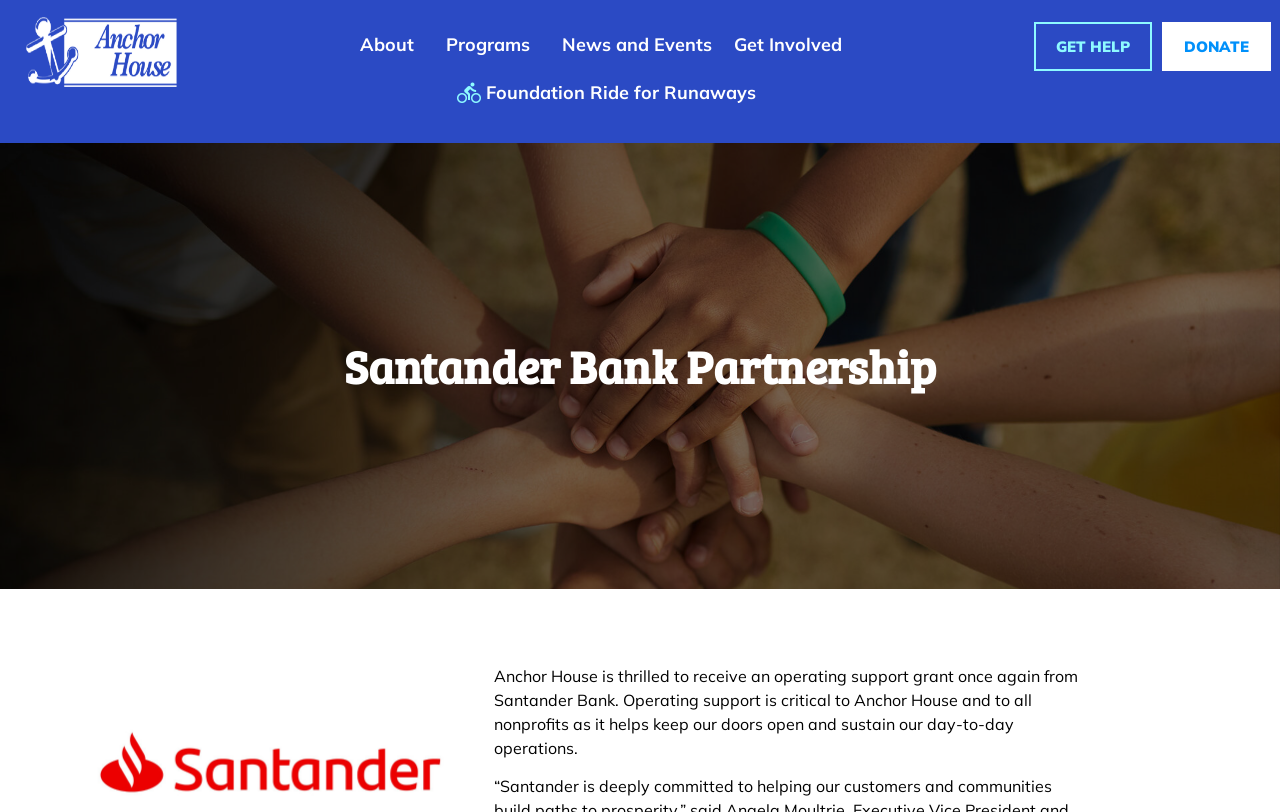Specify the bounding box coordinates of the area to click in order to execute this command: 'Read Santander Bank Partnership heading'. The coordinates should consist of four float numbers ranging from 0 to 1, and should be formatted as [left, top, right, bottom].

[0.055, 0.422, 0.945, 0.479]